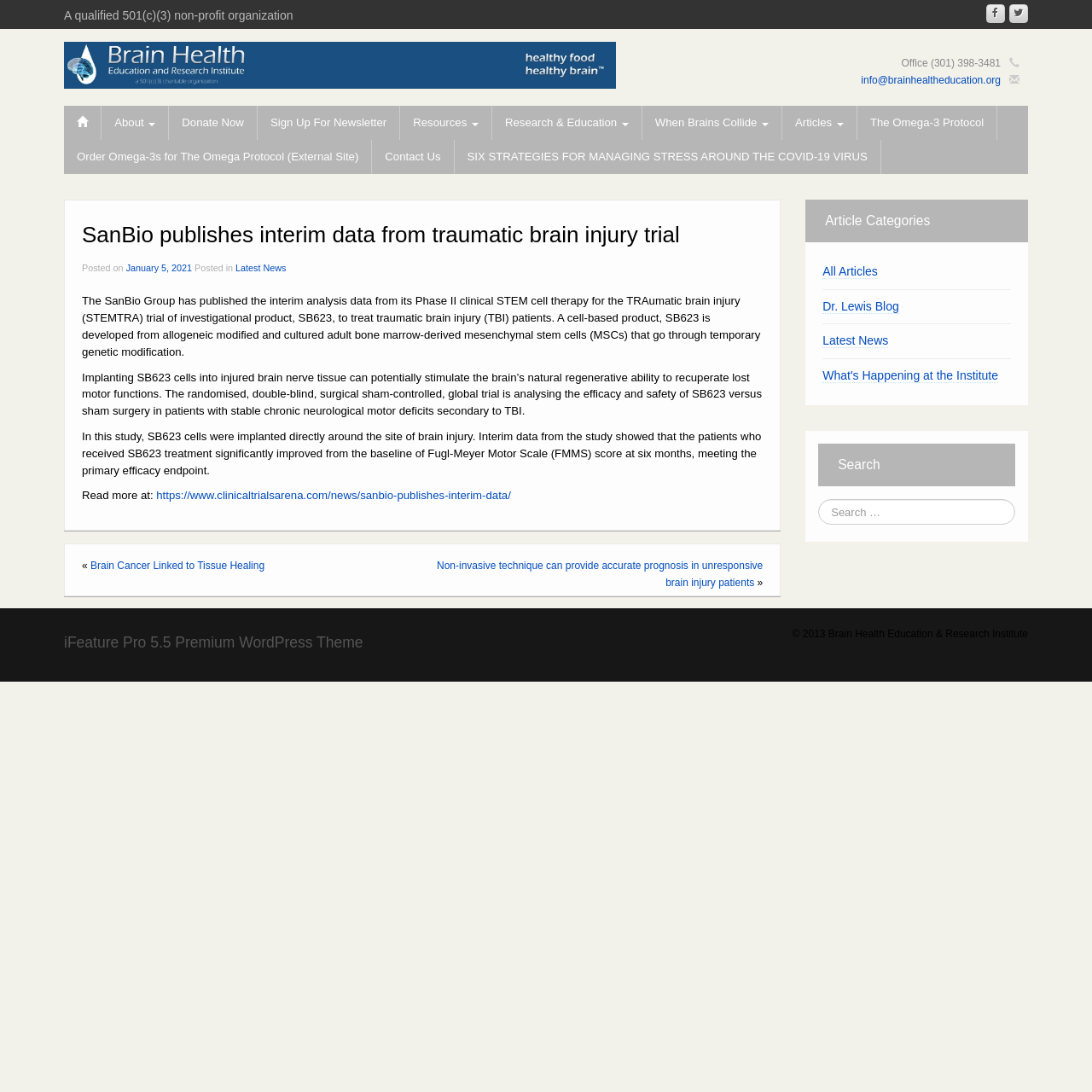Please locate the bounding box coordinates of the element that should be clicked to achieve the given instruction: "Read more about SanBio publishes interim data from traumatic brain injury trial".

[0.075, 0.203, 0.699, 0.227]